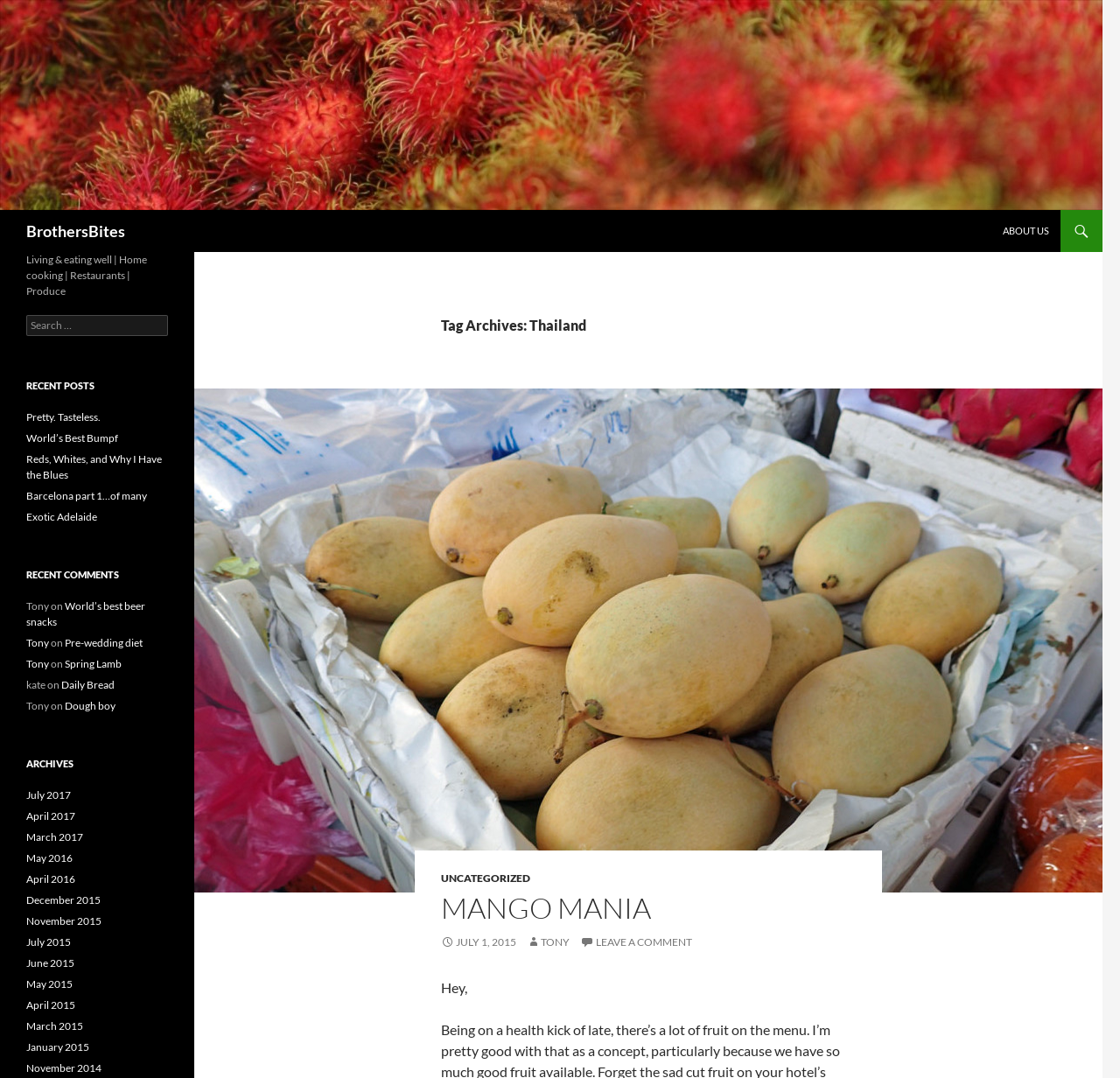Pinpoint the bounding box coordinates of the area that must be clicked to complete this instruction: "Explore archives".

[0.023, 0.701, 0.15, 0.716]